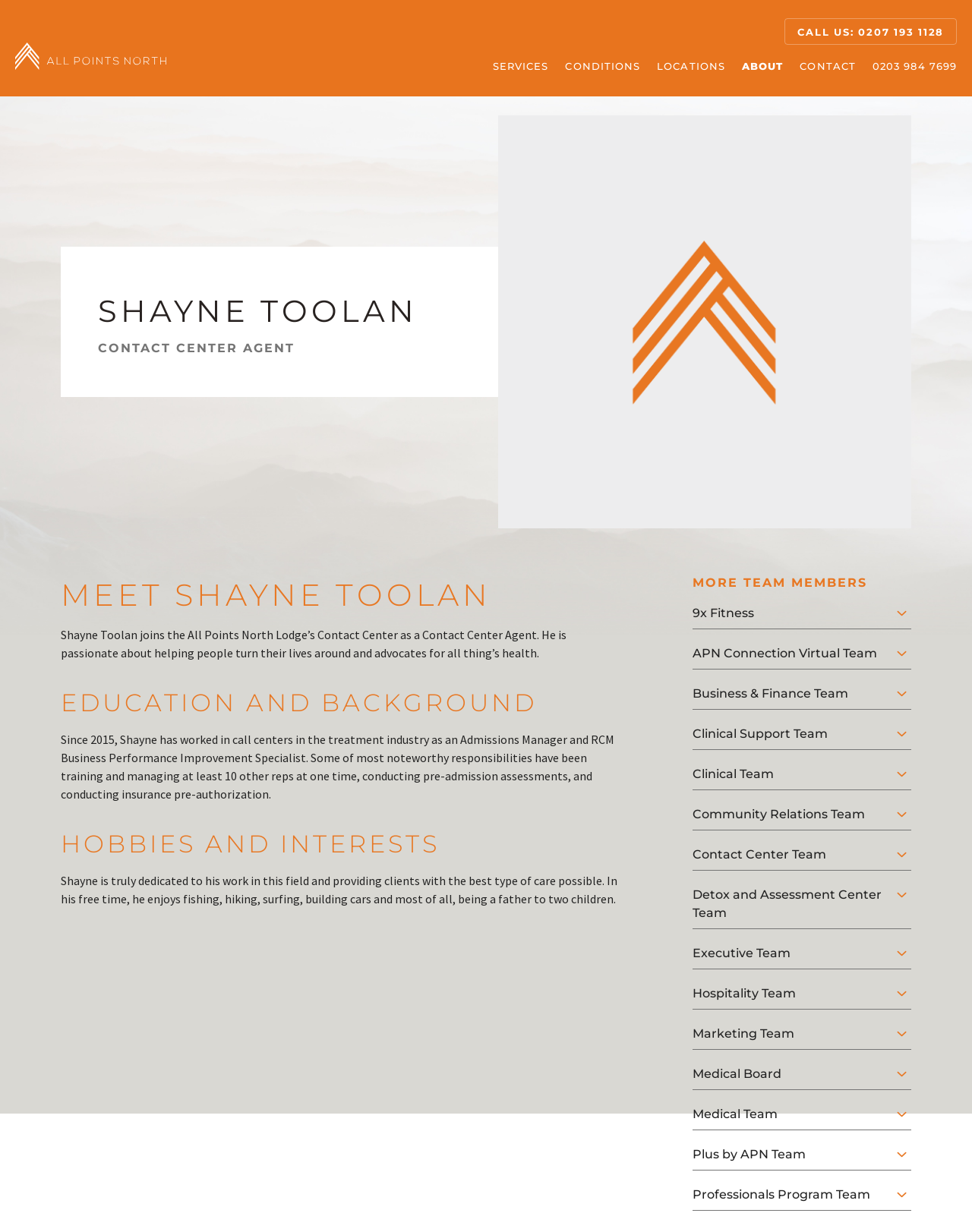Determine the bounding box coordinates of the region to click in order to accomplish the following instruction: "View the 'SERVICES' page". Provide the coordinates as four float numbers between 0 and 1, specifically [left, top, right, bottom].

[0.507, 0.049, 0.564, 0.078]